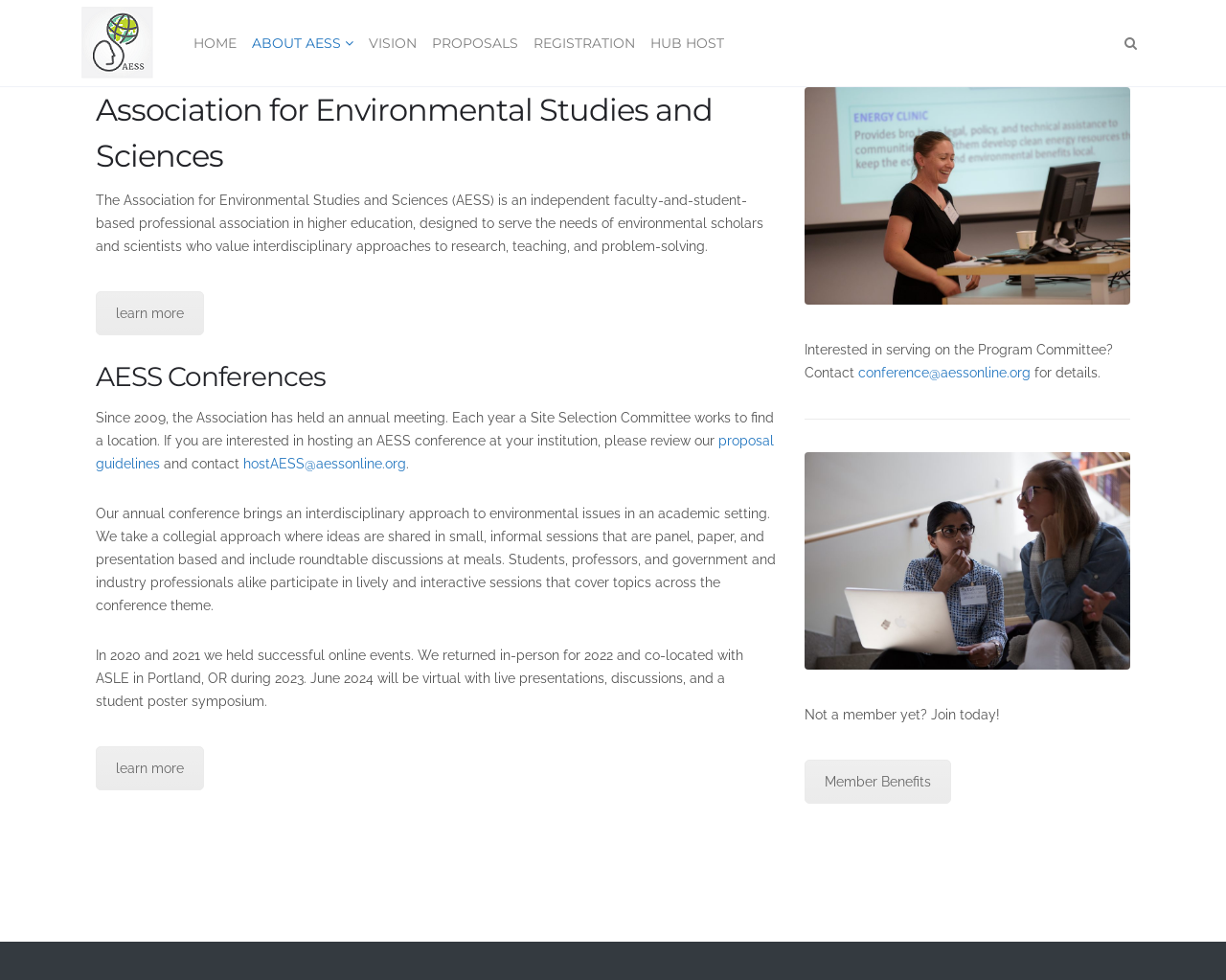Using the element description: "learn more", determine the bounding box coordinates. The coordinates should be in the format [left, top, right, bottom], with values between 0 and 1.

[0.078, 0.761, 0.166, 0.806]